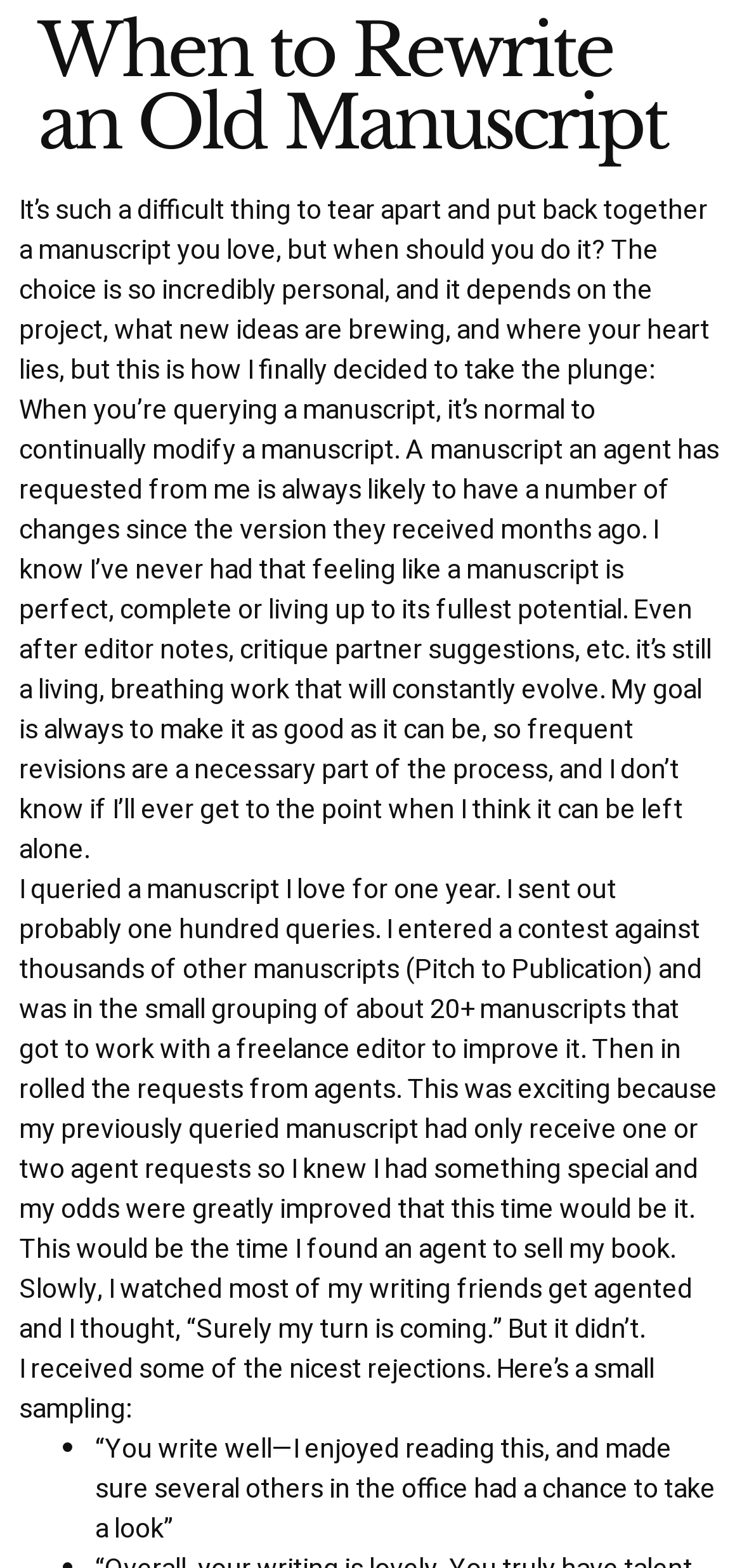How many queries did the author send out for their manuscript?
Refer to the image and provide a detailed answer to the question.

The author mentions that they sent out probably one hundred queries for their manuscript, which they had been querying for one year.